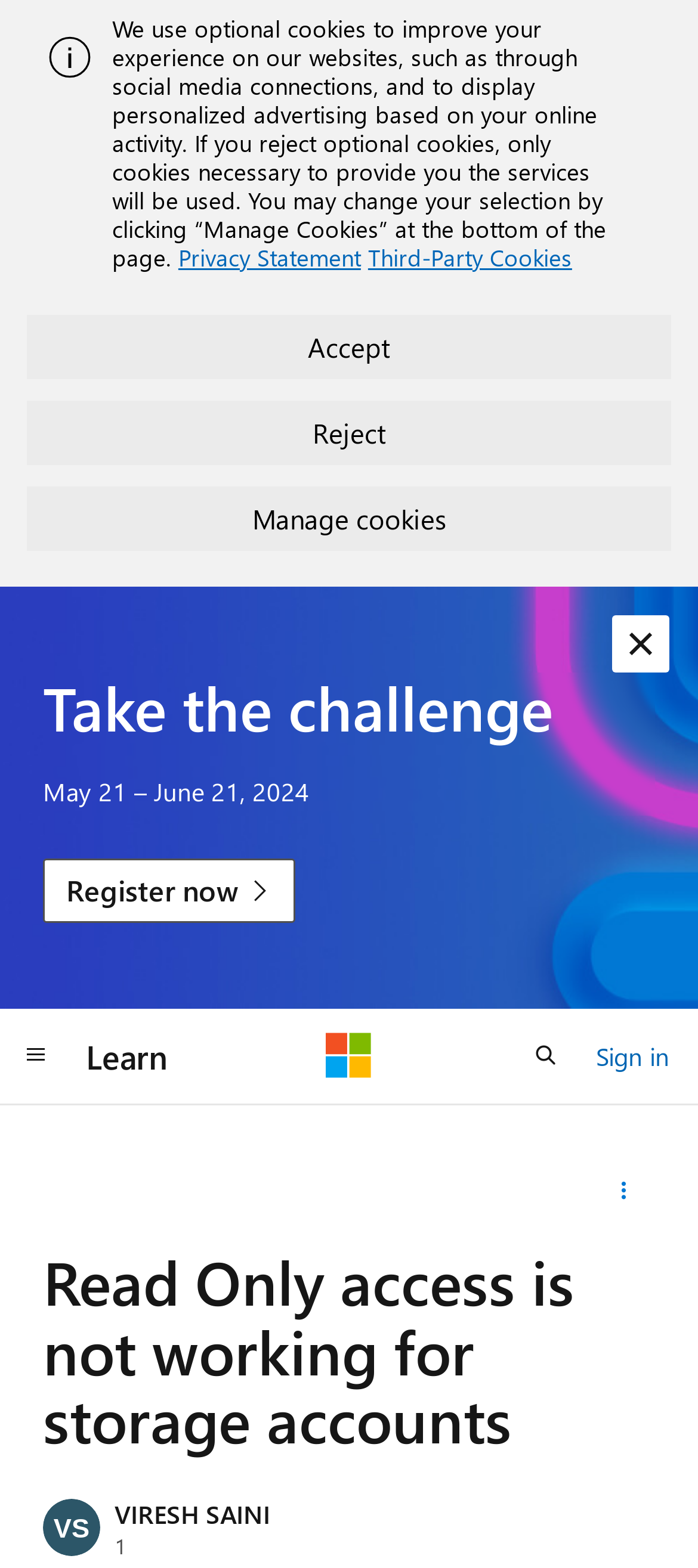Utilize the details in the image to thoroughly answer the following question: What is the challenge period?

I found the answer by looking at the static text element with the content 'May 21 – June 21, 2024' which is located below the 'Take the challenge' heading.